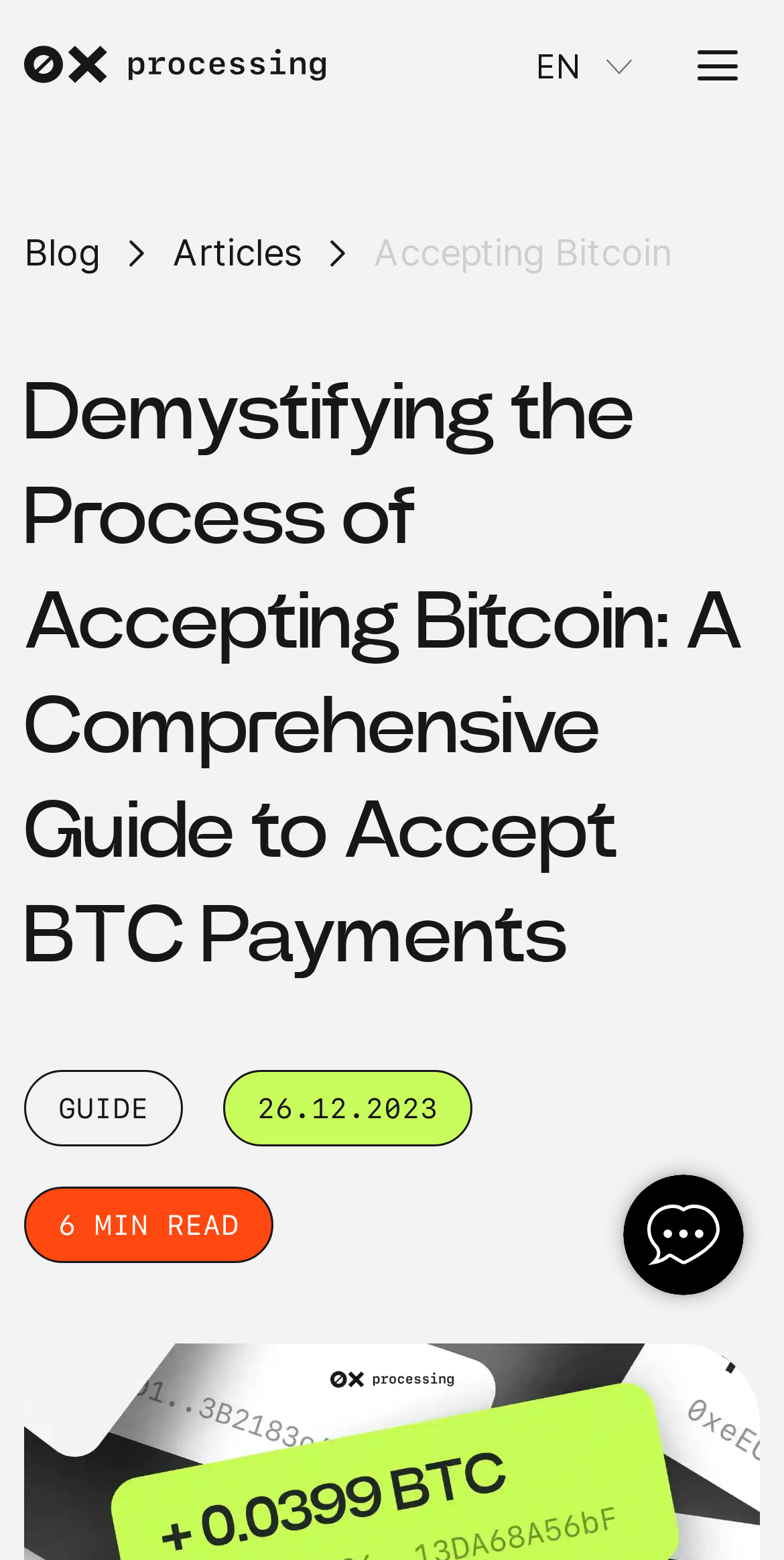Please provide the bounding box coordinates for the UI element as described: "Articles". The coordinates must be four floats between 0 and 1, represented as [left, top, right, bottom].

[0.221, 0.144, 0.385, 0.18]